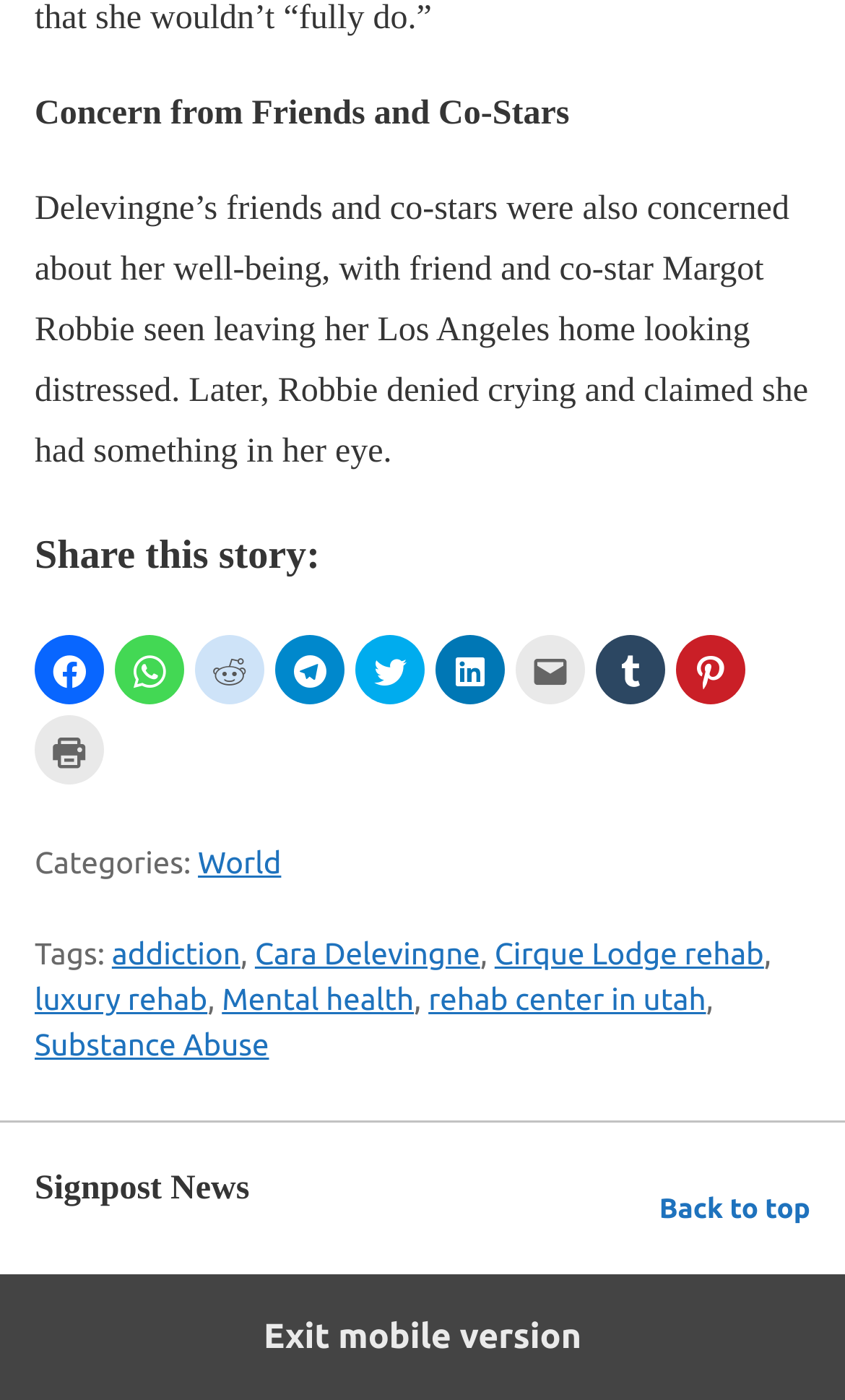Determine the bounding box coordinates of the clickable element to complete this instruction: "Back to top". Provide the coordinates in the format of four float numbers between 0 and 1, [left, top, right, bottom].

[0.78, 0.845, 0.959, 0.885]